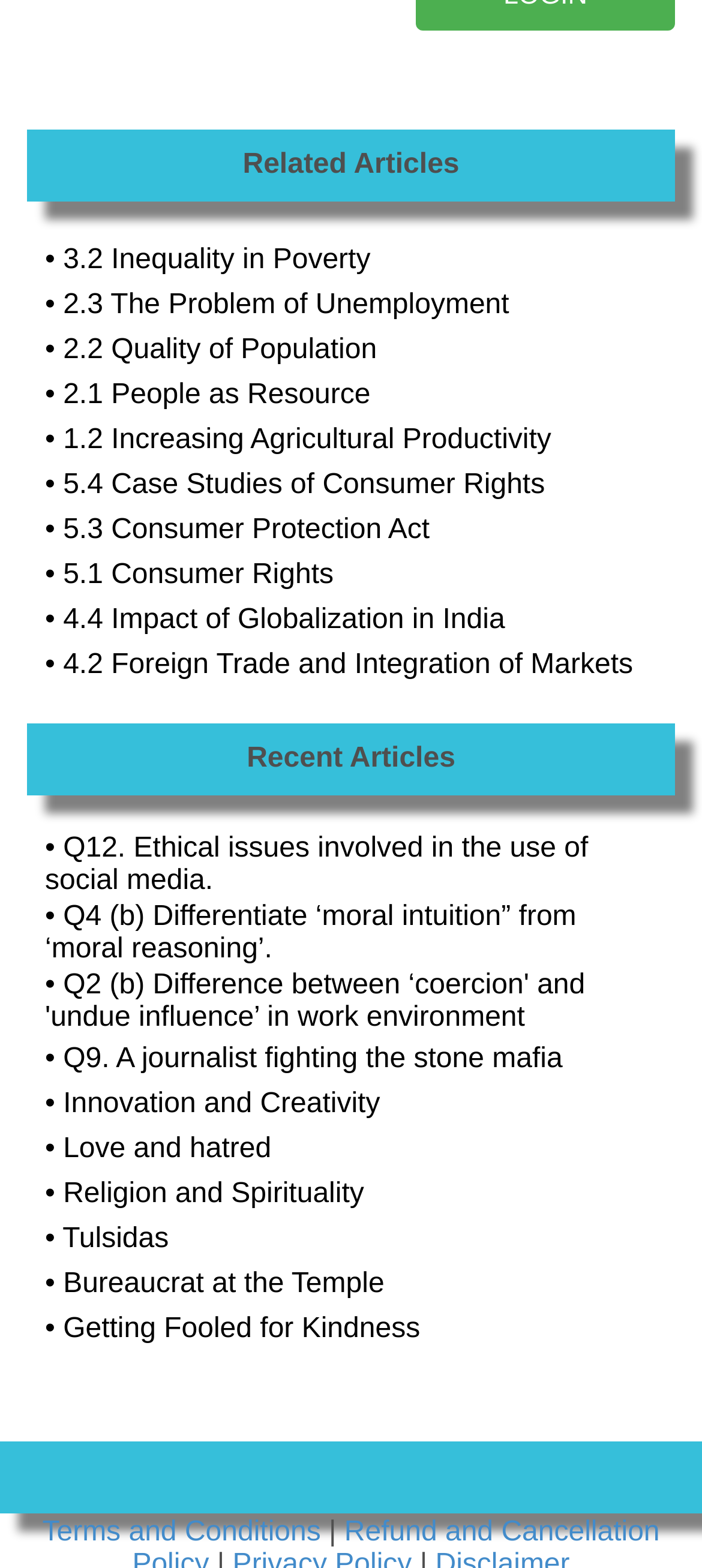Provide the bounding box coordinates of the HTML element this sentence describes: "Skip to Content↵ENTER". The bounding box coordinates consist of four float numbers between 0 and 1, i.e., [left, top, right, bottom].

None